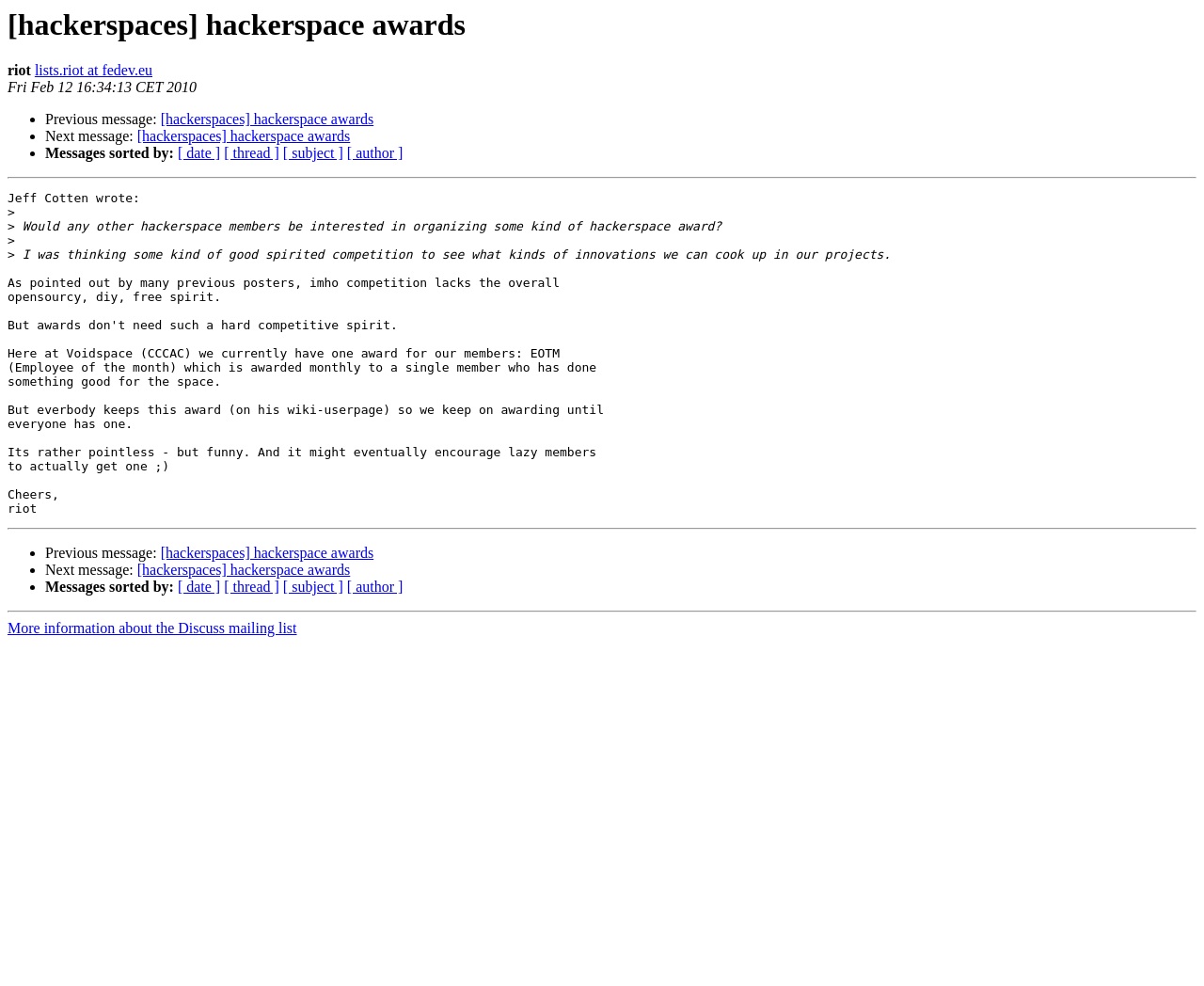Show me the bounding box coordinates of the clickable region to achieve the task as per the instruction: "Sort messages by date".

[0.148, 0.147, 0.183, 0.164]